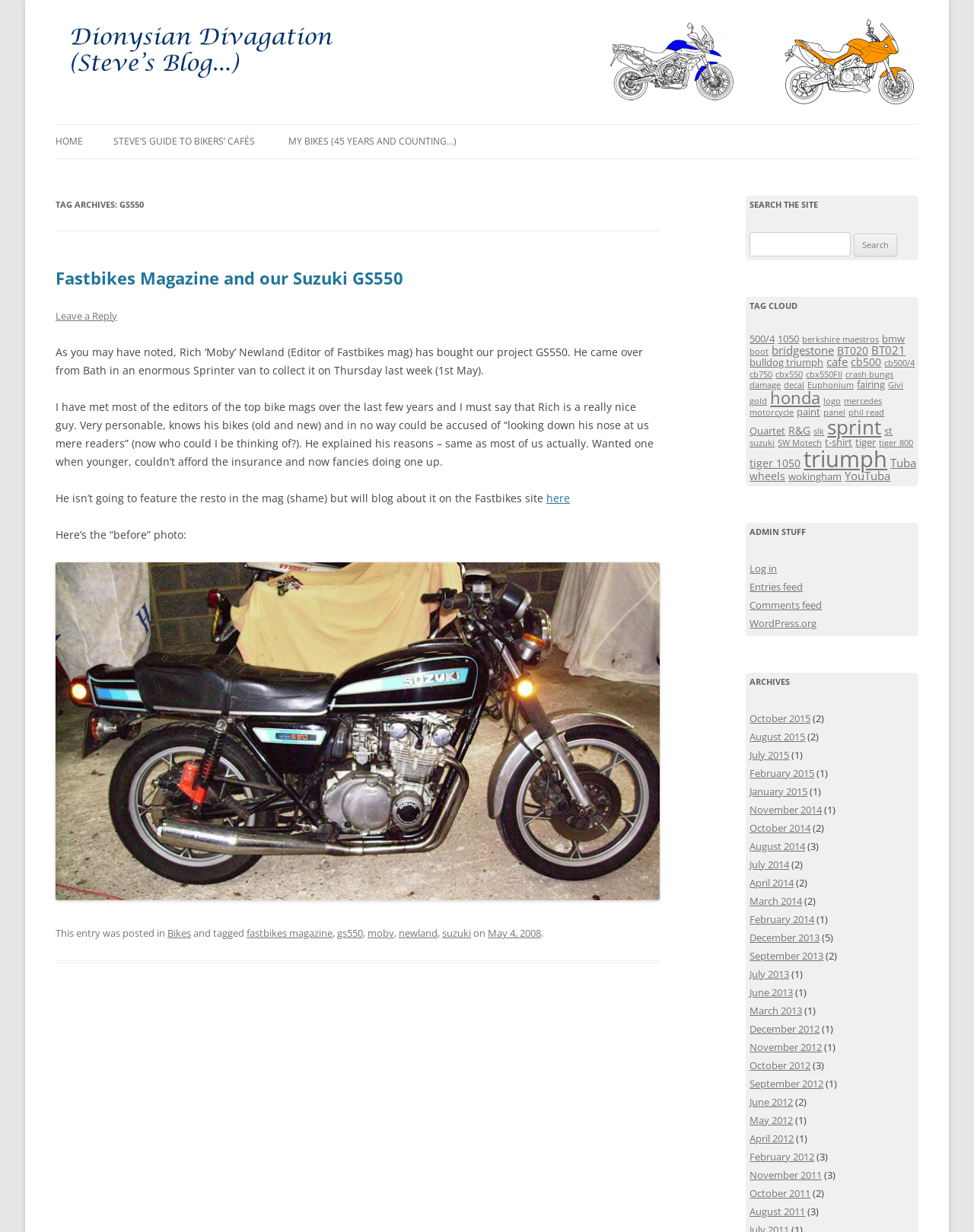Provide the bounding box coordinates of the area you need to click to execute the following instruction: "Search for something on the site".

[0.77, 0.189, 0.943, 0.208]